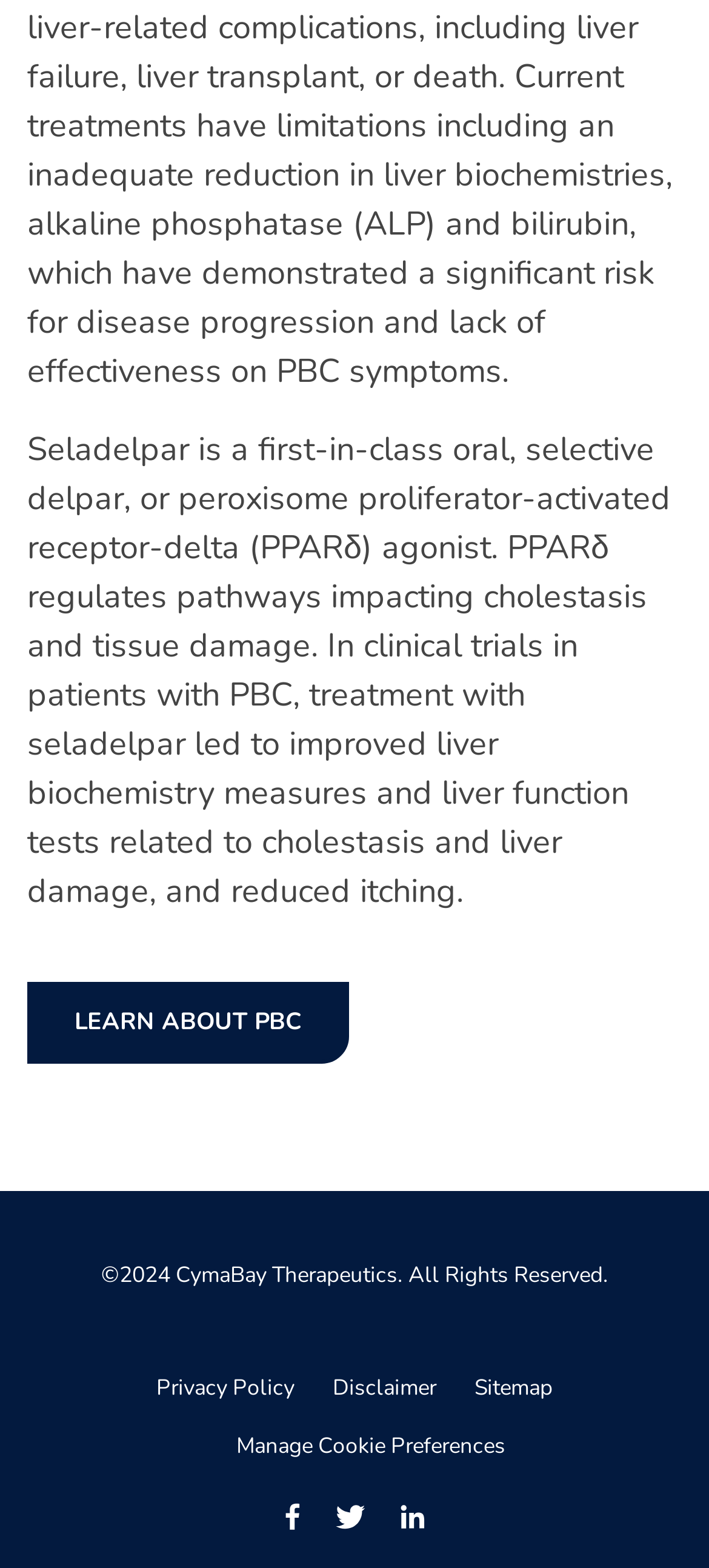Give a one-word or short phrase answer to the question: 
What is the purpose of the button at the bottom?

Manage Cookie Preferences